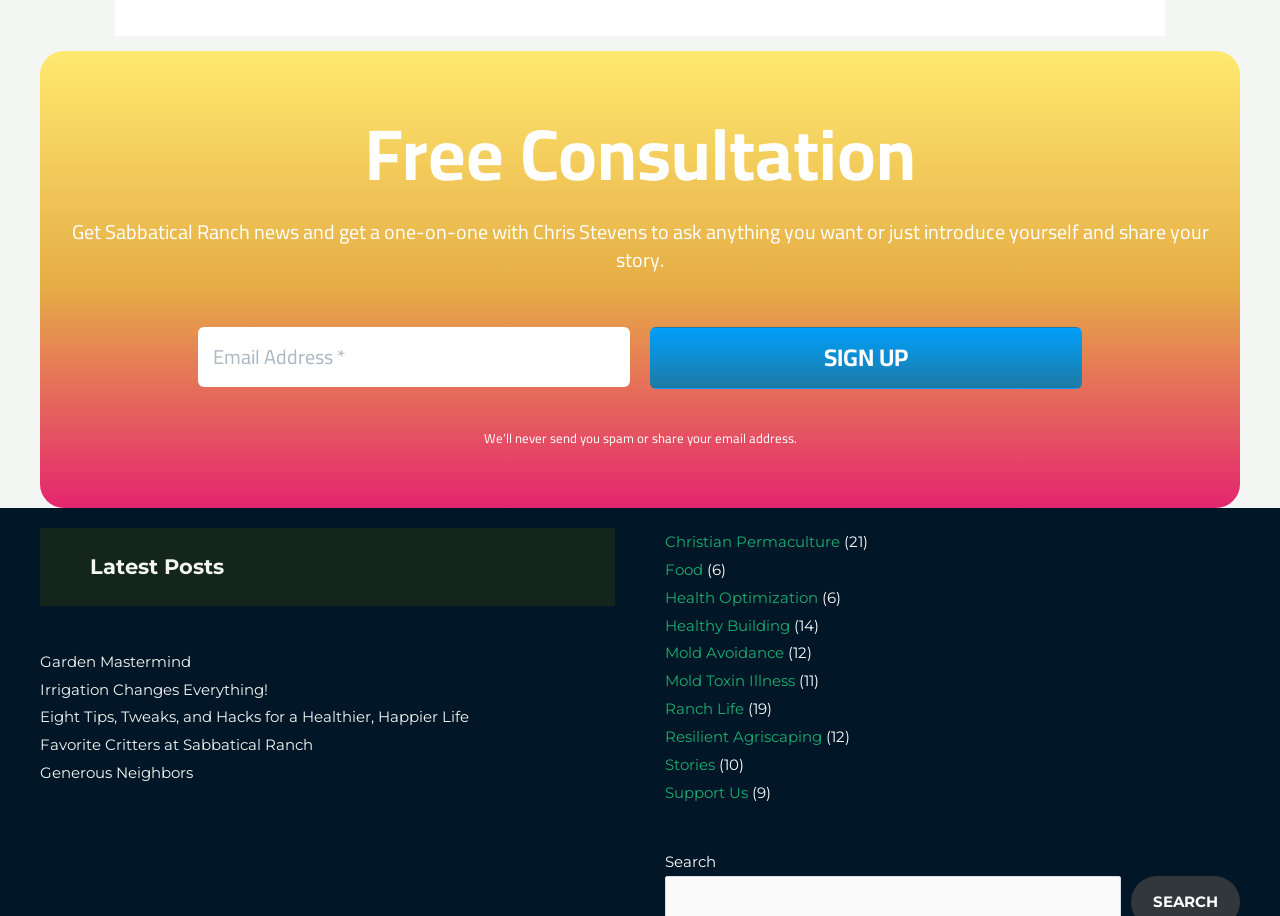Give a concise answer using one word or a phrase to the following question:
What is the purpose of the free consultation?

Get news and ask questions